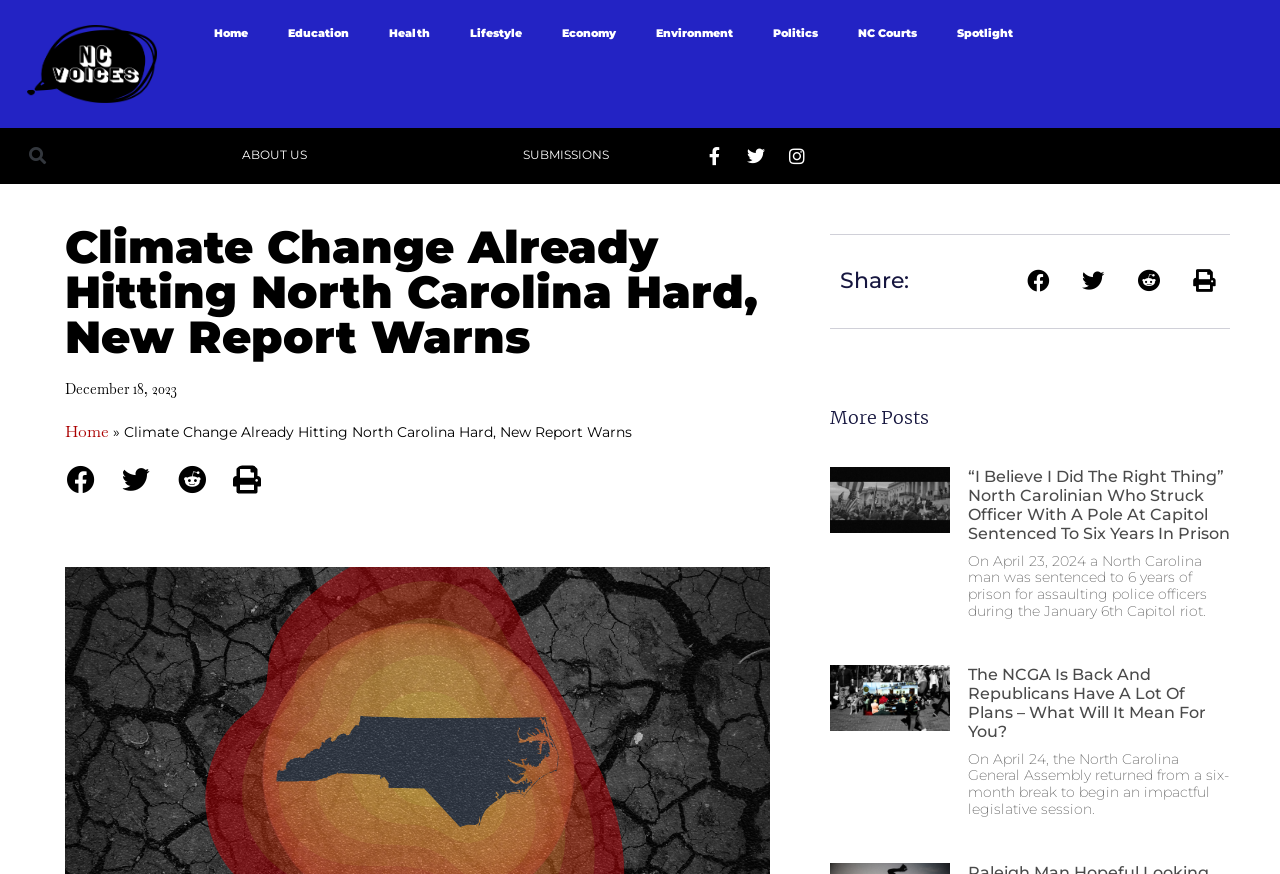Specify the bounding box coordinates of the element's region that should be clicked to achieve the following instruction: "Read more about Video games help teens with problem-solving skills". The bounding box coordinates consist of four float numbers between 0 and 1, in the format [left, top, right, bottom].

None